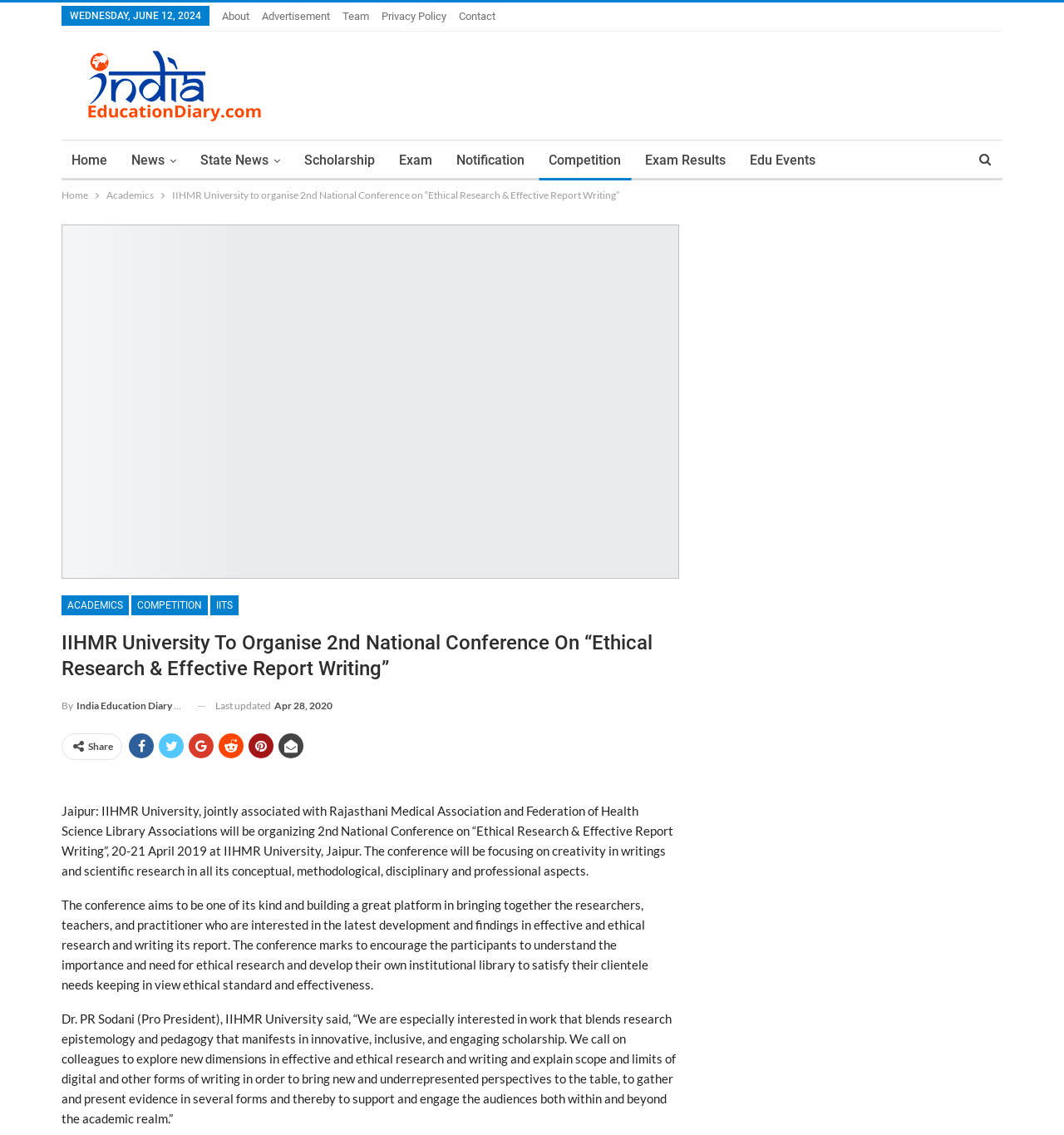Find the bounding box coordinates for the element described here: "Competition".

[0.506, 0.124, 0.593, 0.159]